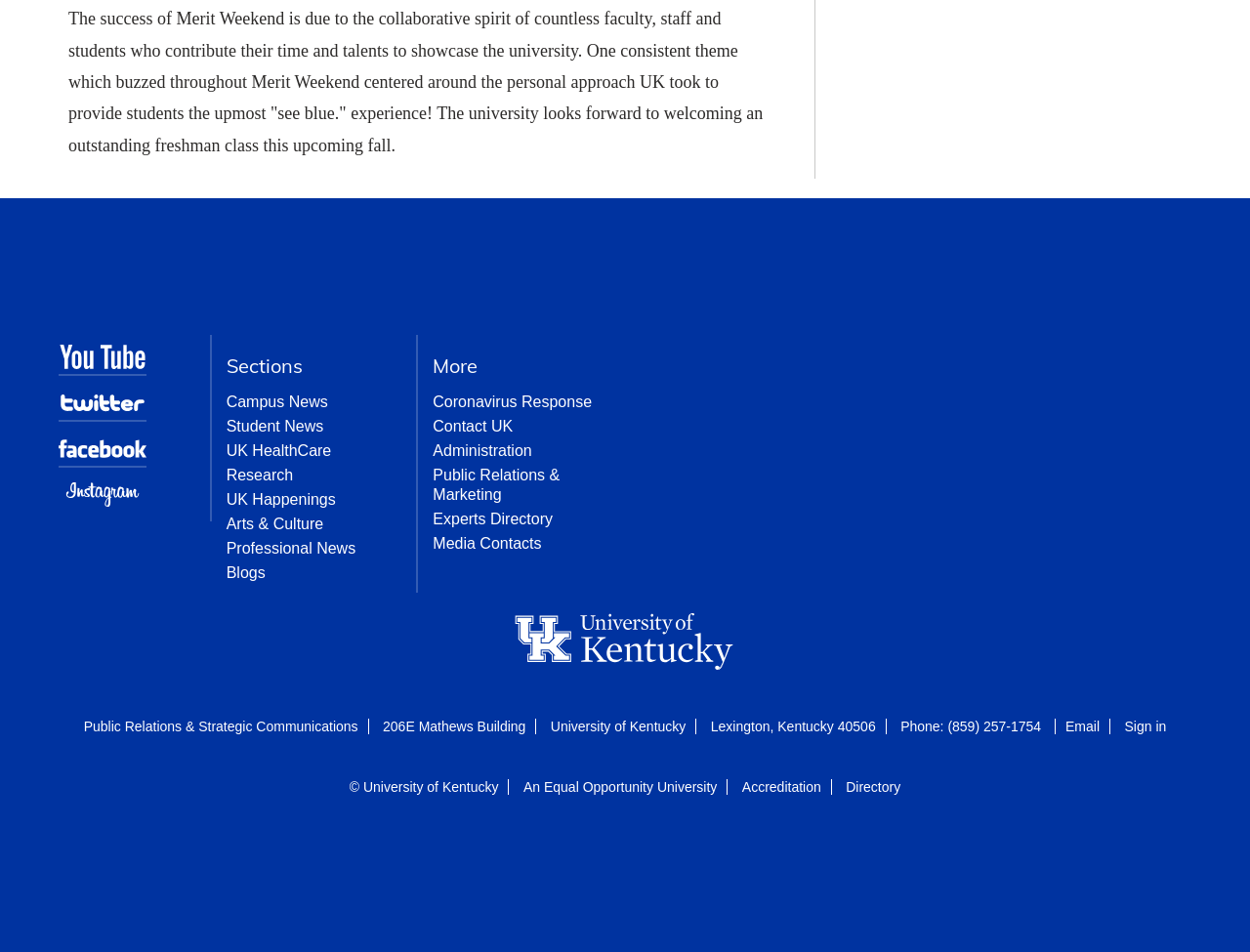Please mark the clickable region by giving the bounding box coordinates needed to complete this instruction: "Contact UK".

[0.346, 0.439, 0.41, 0.456]